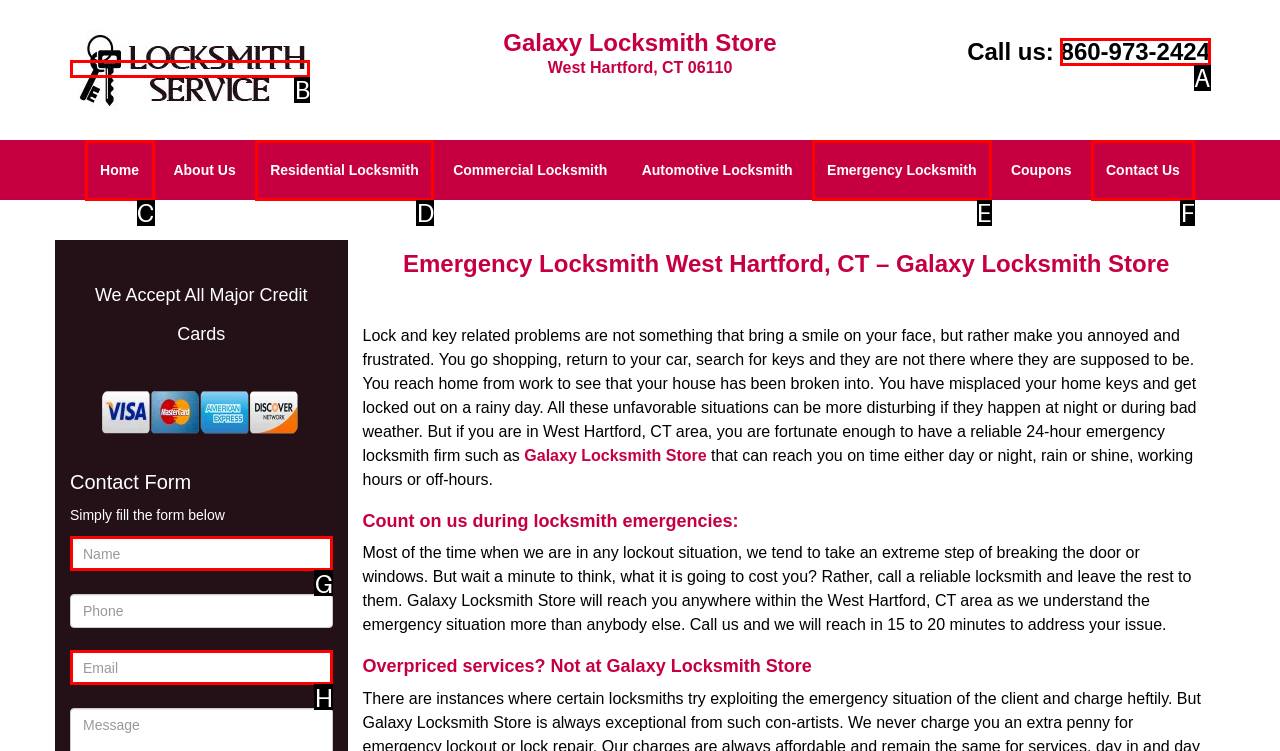Determine the letter of the UI element that will complete the task: Click submit
Reply with the corresponding letter.

None